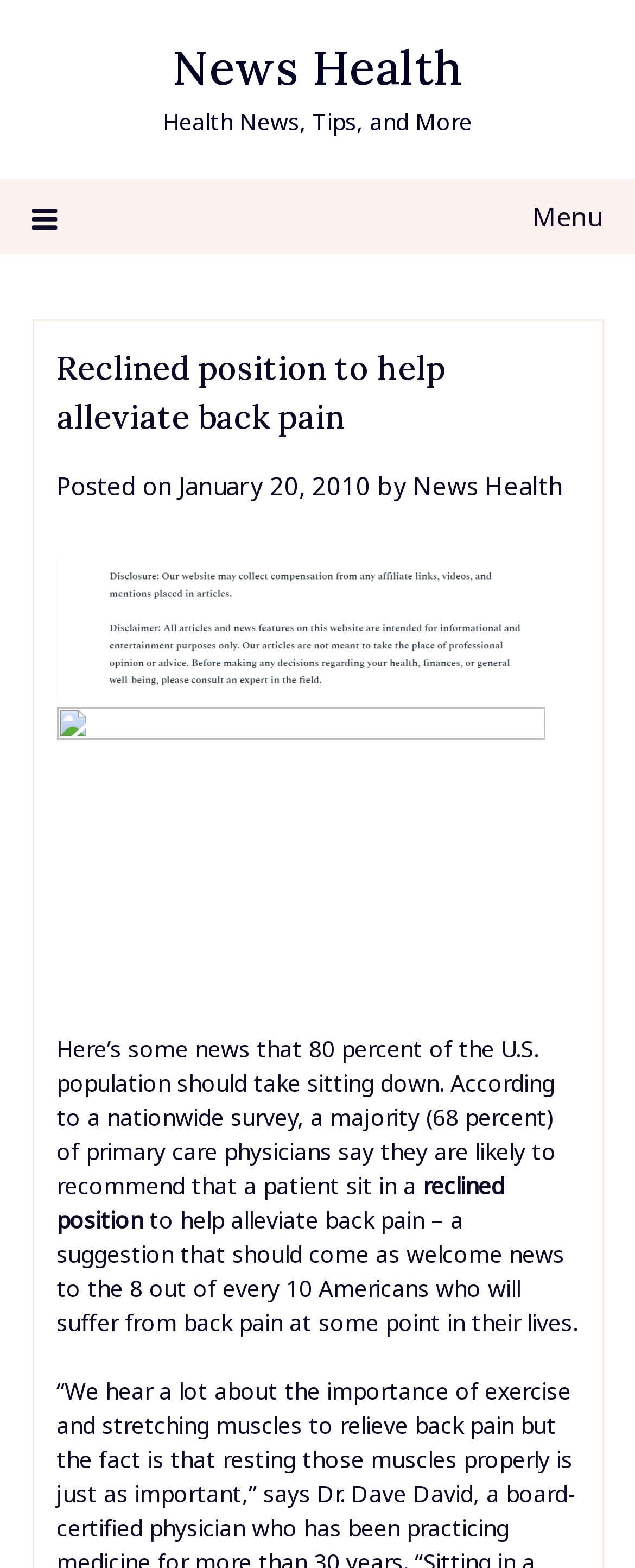What is the name of the website?
Please elaborate on the answer to the question with detailed information.

The website's name is displayed at the top of the page as 'News Health', and it is also mentioned as the author of the article.